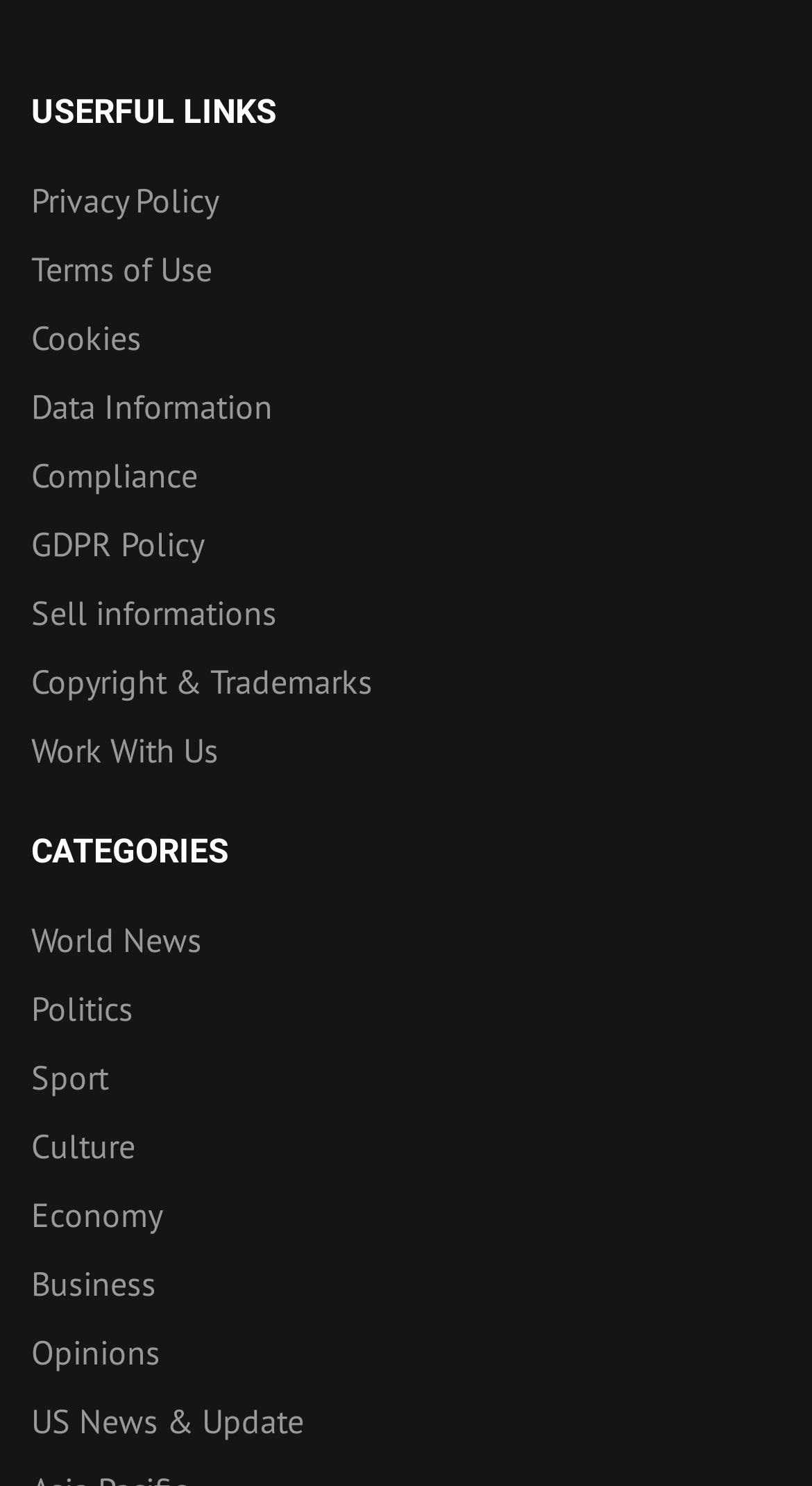Locate the bounding box for the described UI element: "parent_node: On Table". Ensure the coordinates are four float numbers between 0 and 1, formatted as [left, top, right, bottom].

None